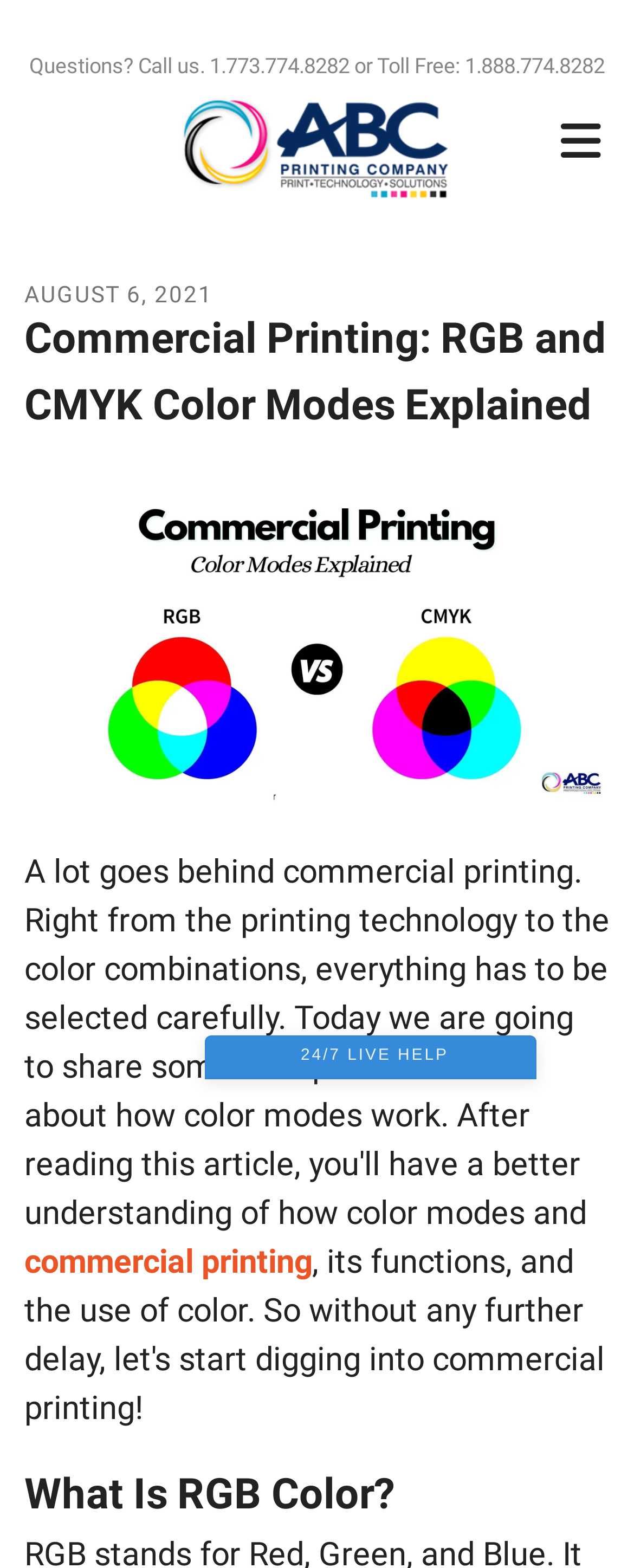Please respond to the question using a single word or phrase:
What is the topic of the webpage?

Commercial Printing Color Modes